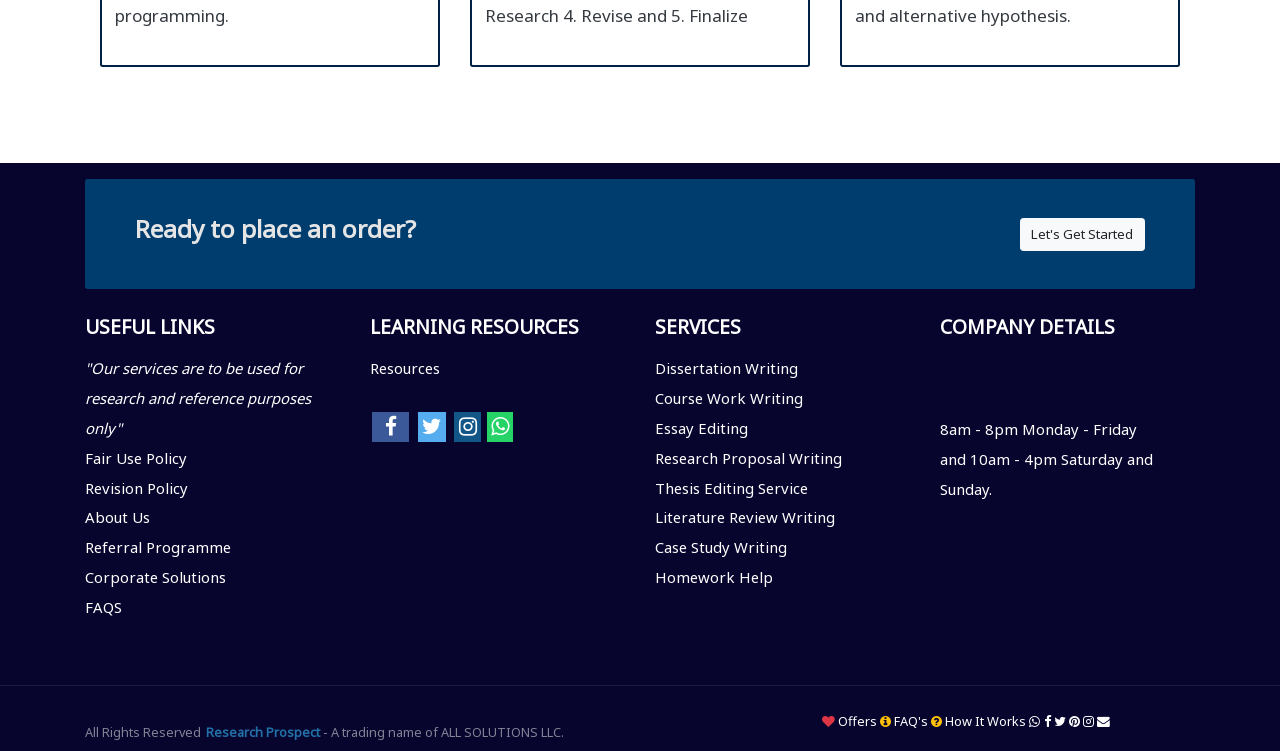Determine the bounding box for the UI element described here: "How It Works".

[0.728, 0.948, 0.802, 0.972]